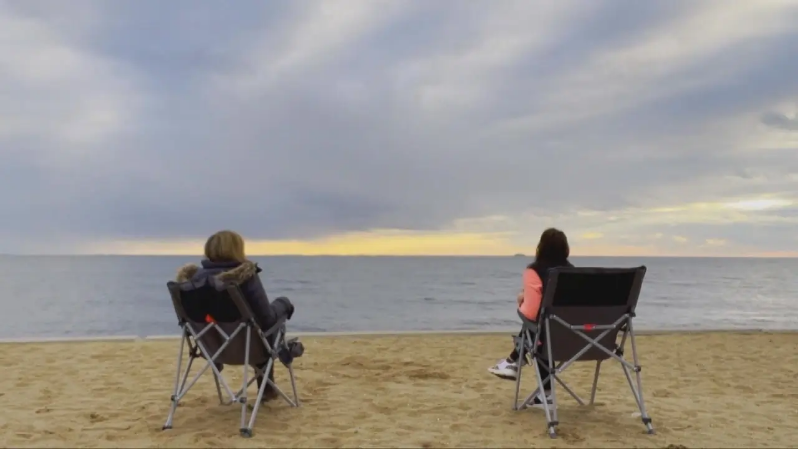What is the surface beneath the women?
Using the screenshot, give a one-word or short phrase answer.

Sand